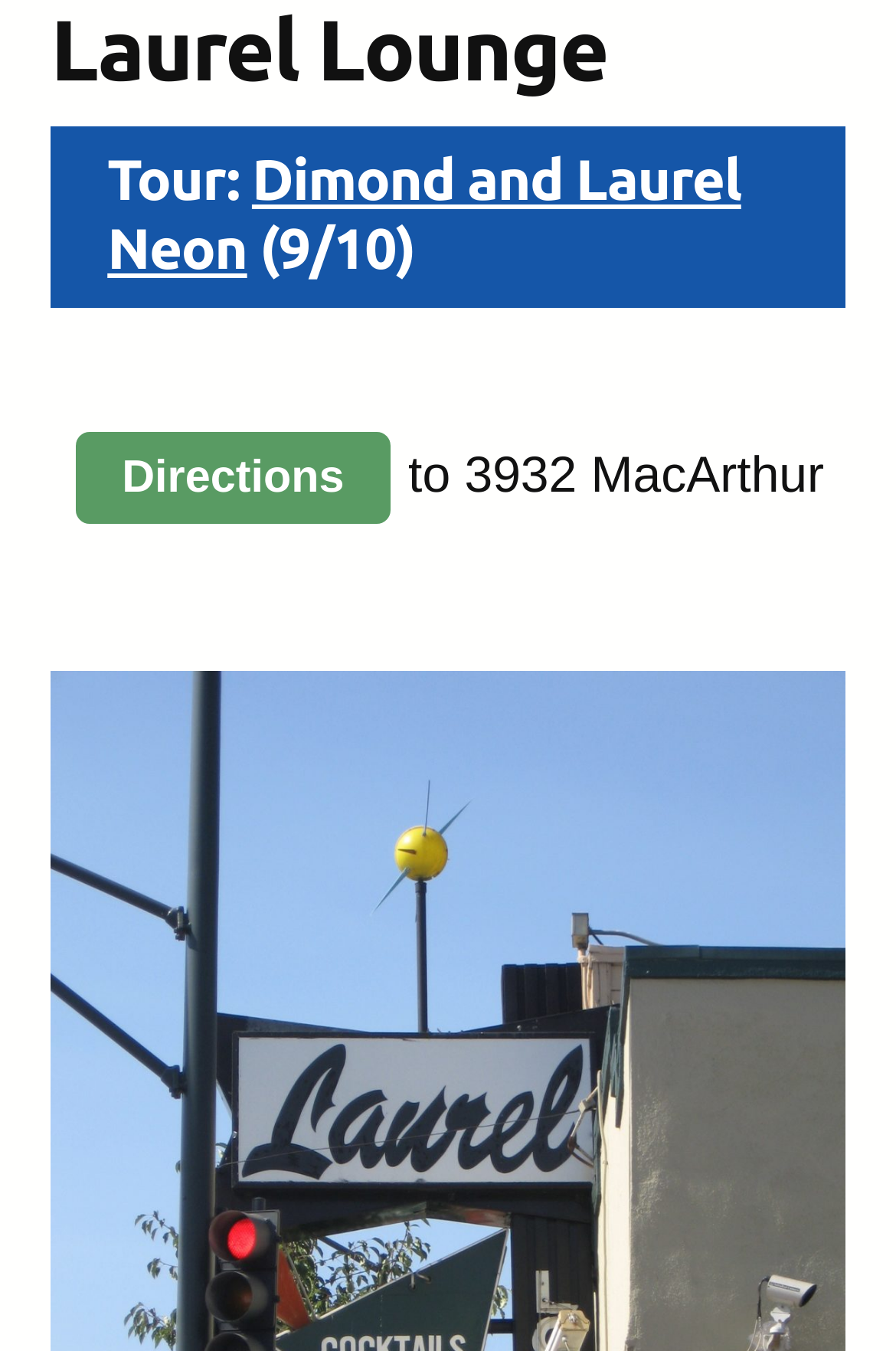Determine the bounding box coordinates for the HTML element described here: "Dimond and Laurel Neon".

[0.12, 0.11, 0.827, 0.208]